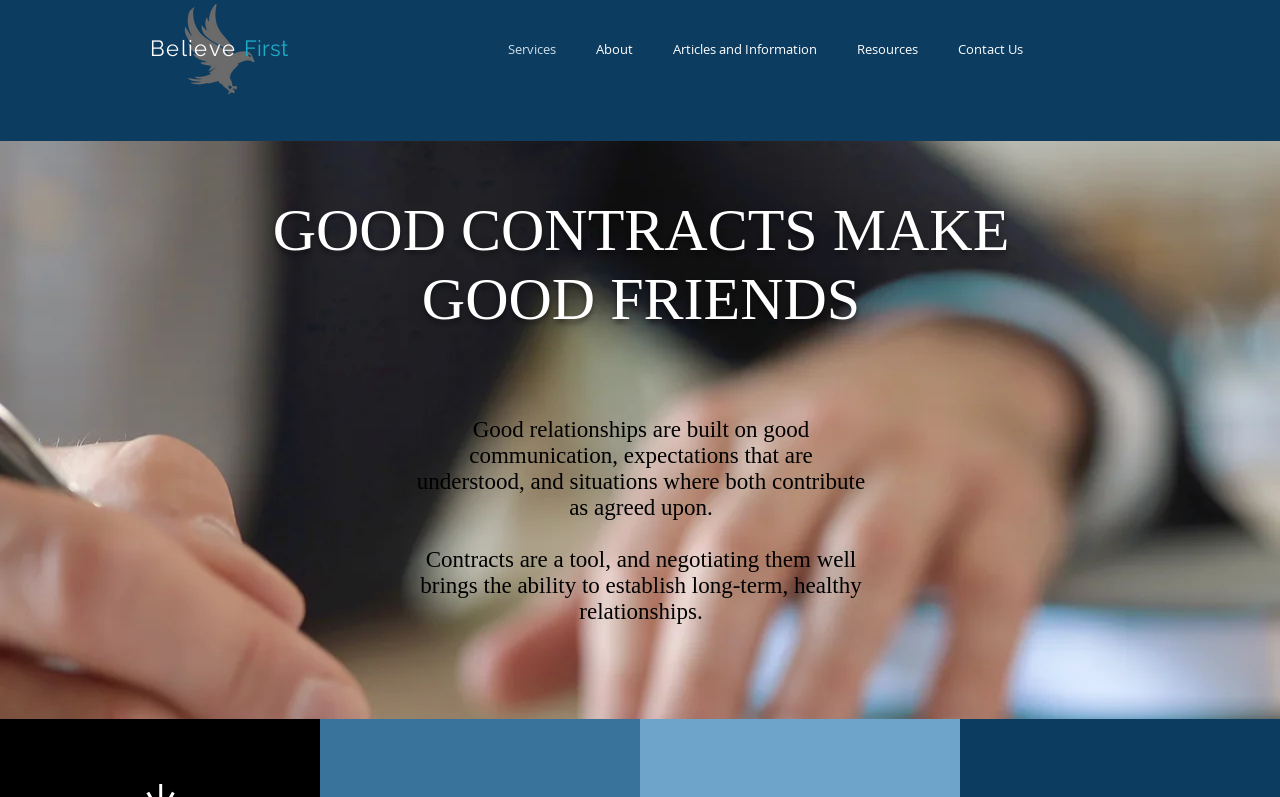Answer the following query with a single word or phrase:
What is the tone of the webpage?

Professional